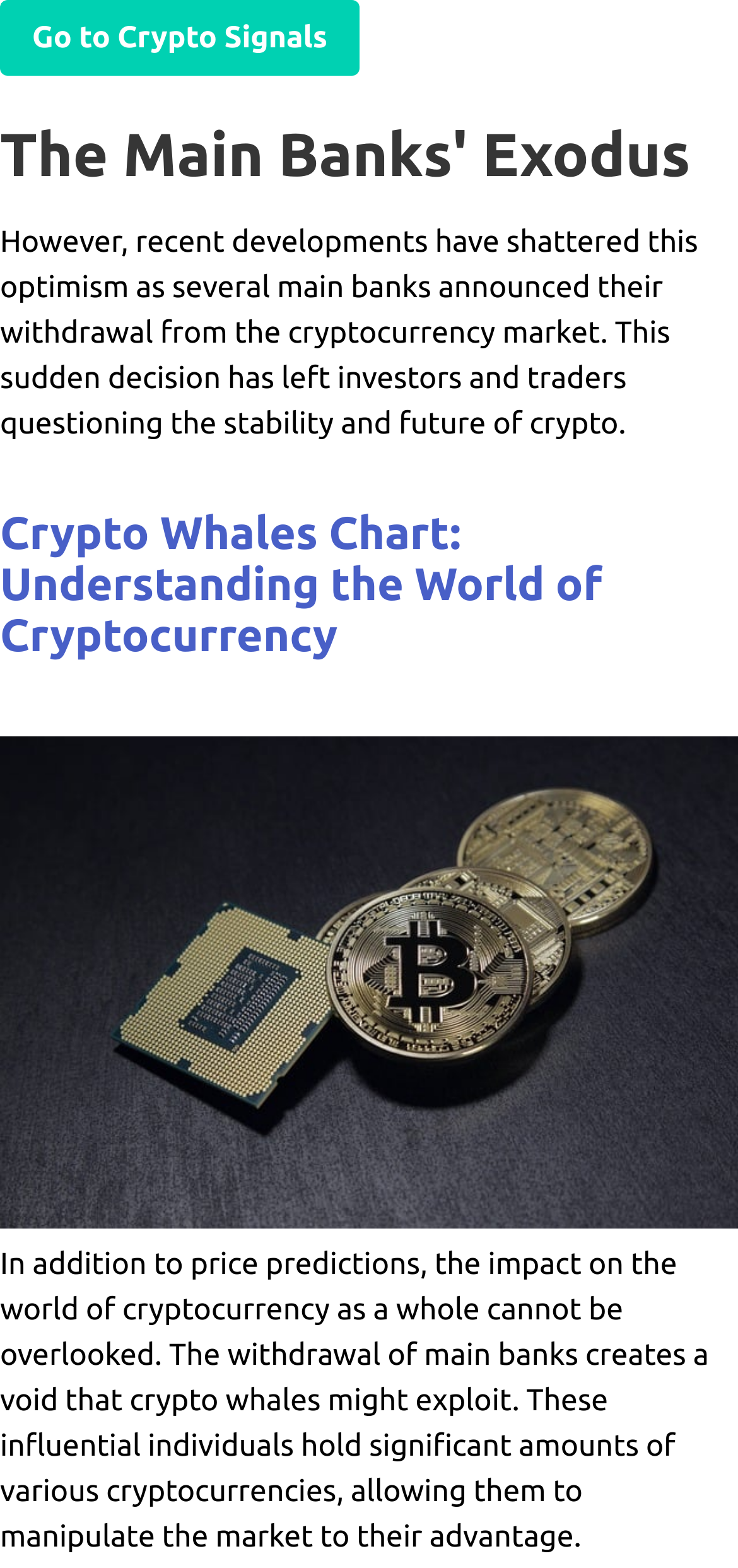Describe the webpage in detail, including text, images, and layout.

The webpage is about the recent developments in the cryptocurrency market, specifically the withdrawal of main banks and its impact on the market. At the top left of the page, there is a link to "Crypto Signals". Below it, there is a heading that reads "The Main Banks' Exodus", which is also the title of the webpage. 

Underneath the title, there is a paragraph of text that explains the sudden withdrawal of main banks from the cryptocurrency market and its effect on investors and traders. 

Further down, there is a heading that reads "Crypto Whales Chart: Understanding the World of Cryptocurrency", which is also a link to a related topic. Below this heading, there is a large image related to cryptocurrency, taking up most of the width of the page. 

At the bottom of the page, there is another paragraph of text that discusses the potential impact of the withdrawal of main banks on the cryptocurrency market, including the potential for crypto whales to exploit the situation.